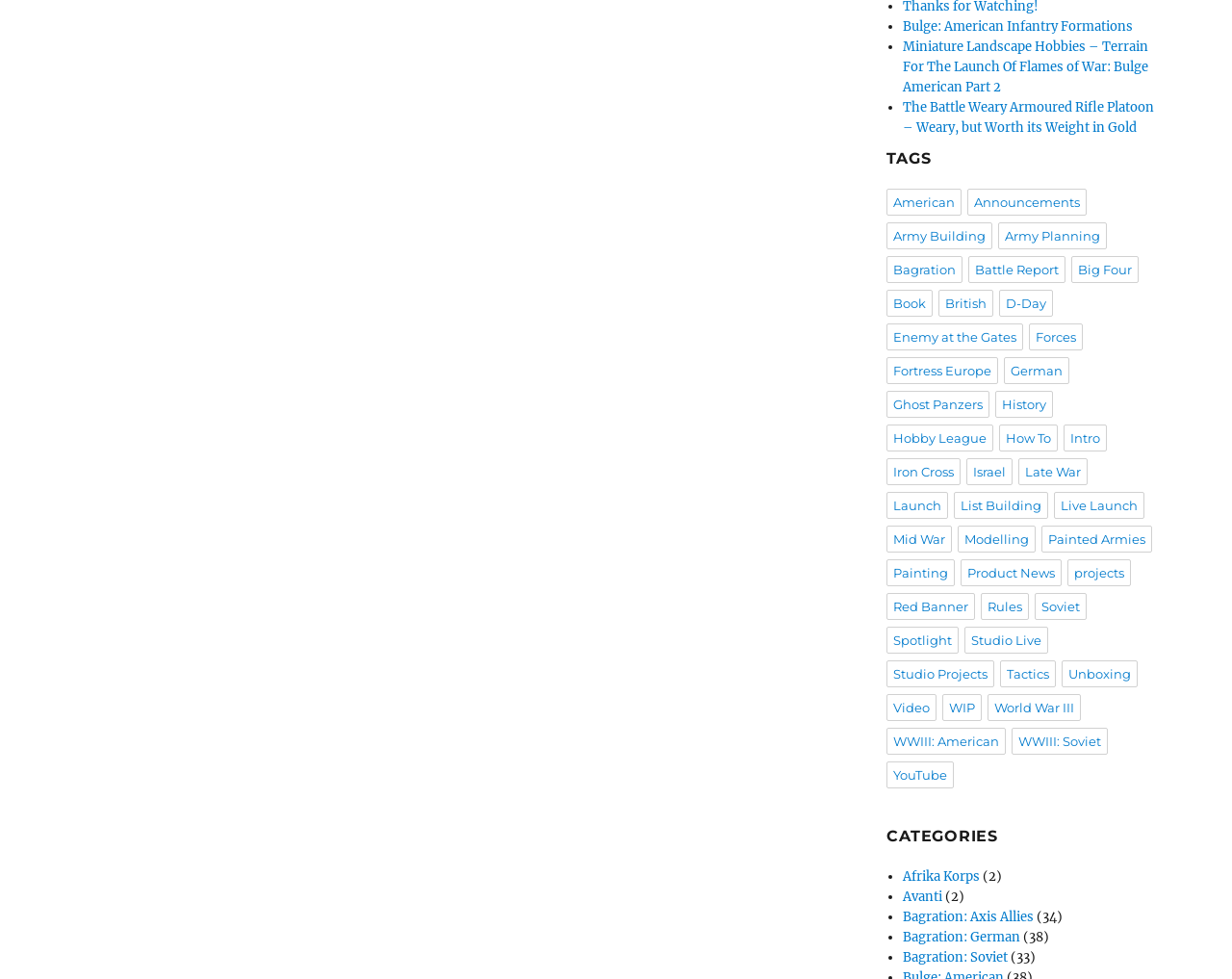Provide a one-word or short-phrase answer to the question:
How many articles are listed under the 'CATEGORIES' heading?

7